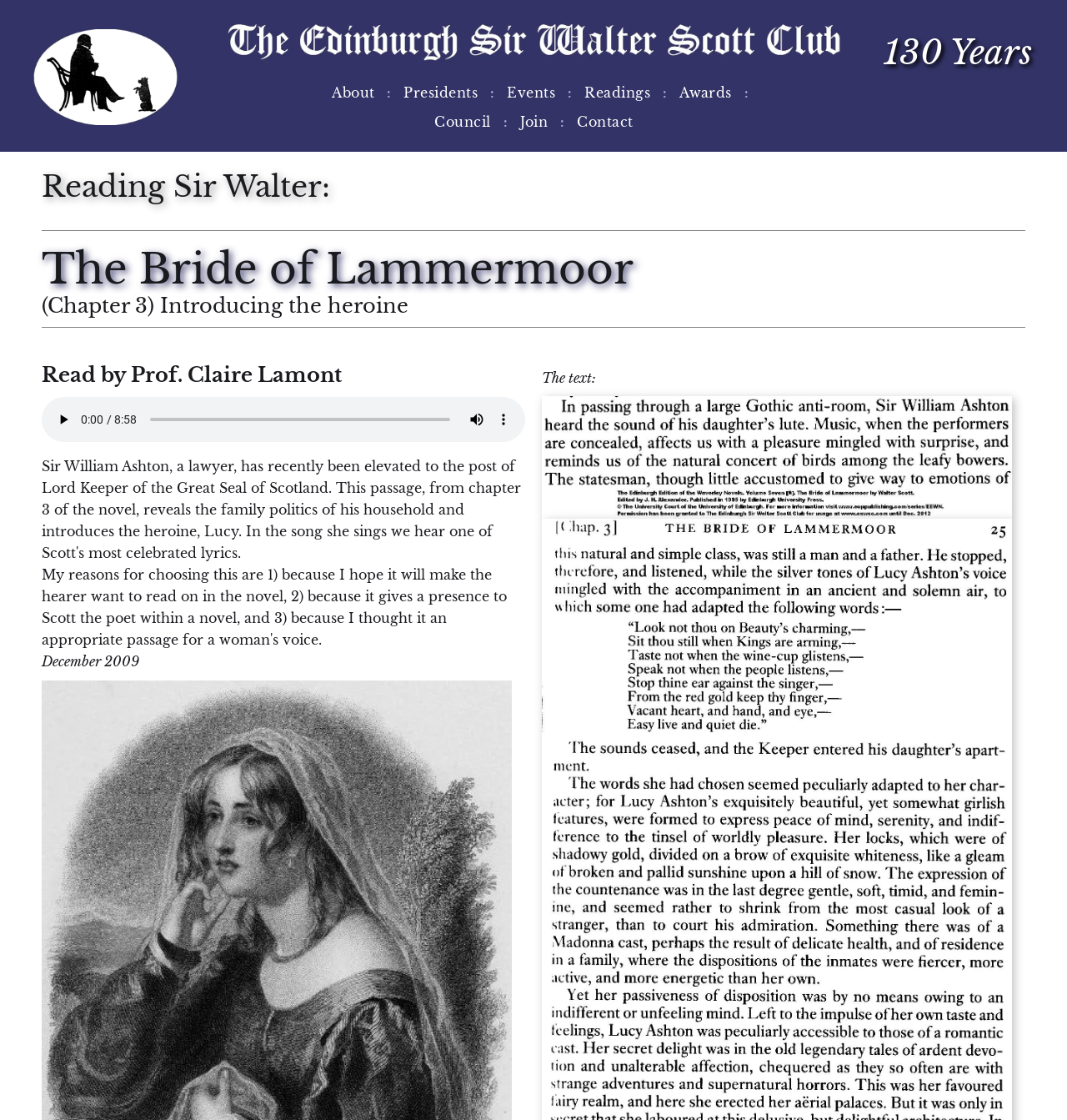Determine the coordinates of the bounding box for the clickable area needed to execute this instruction: "Play the audio".

[0.047, 0.362, 0.072, 0.386]